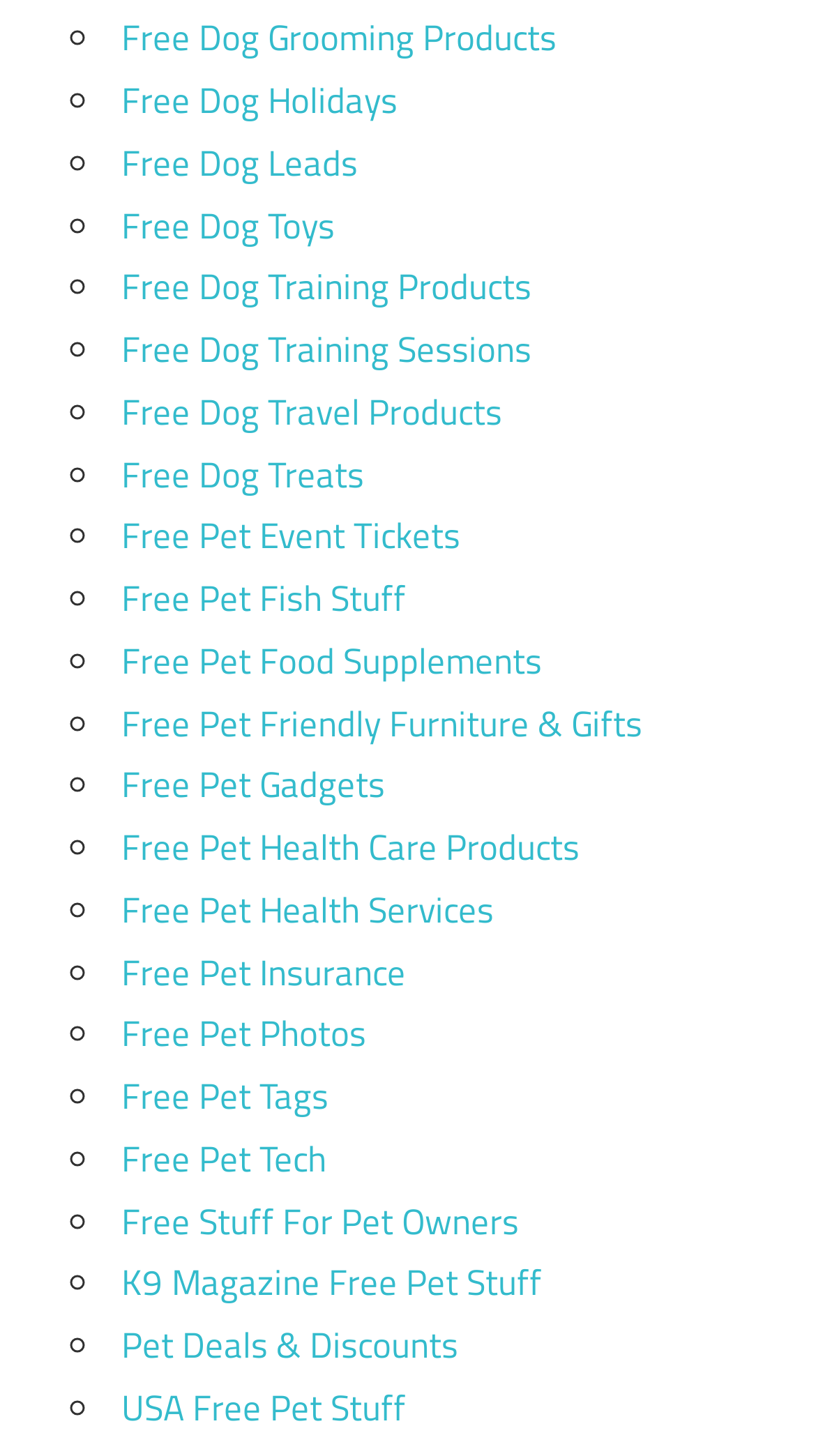Pinpoint the bounding box coordinates of the clickable element to carry out the following instruction: "Check out free pet health care products."

[0.149, 0.563, 0.71, 0.601]